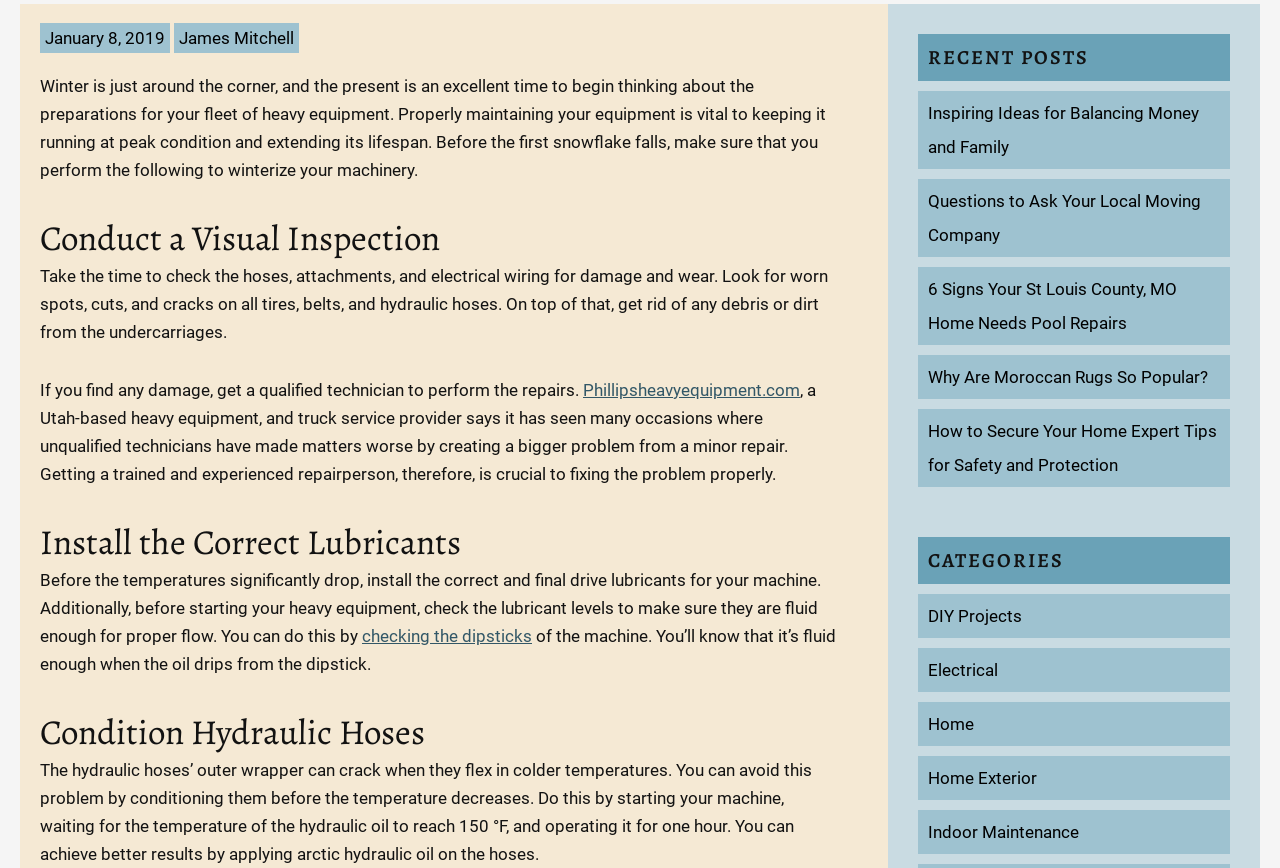Given the element description Electrical, specify the bounding box coordinates of the corresponding UI element in the format (top-left x, top-left y, bottom-right x, bottom-right y). All values must be between 0 and 1.

[0.725, 0.76, 0.78, 0.783]